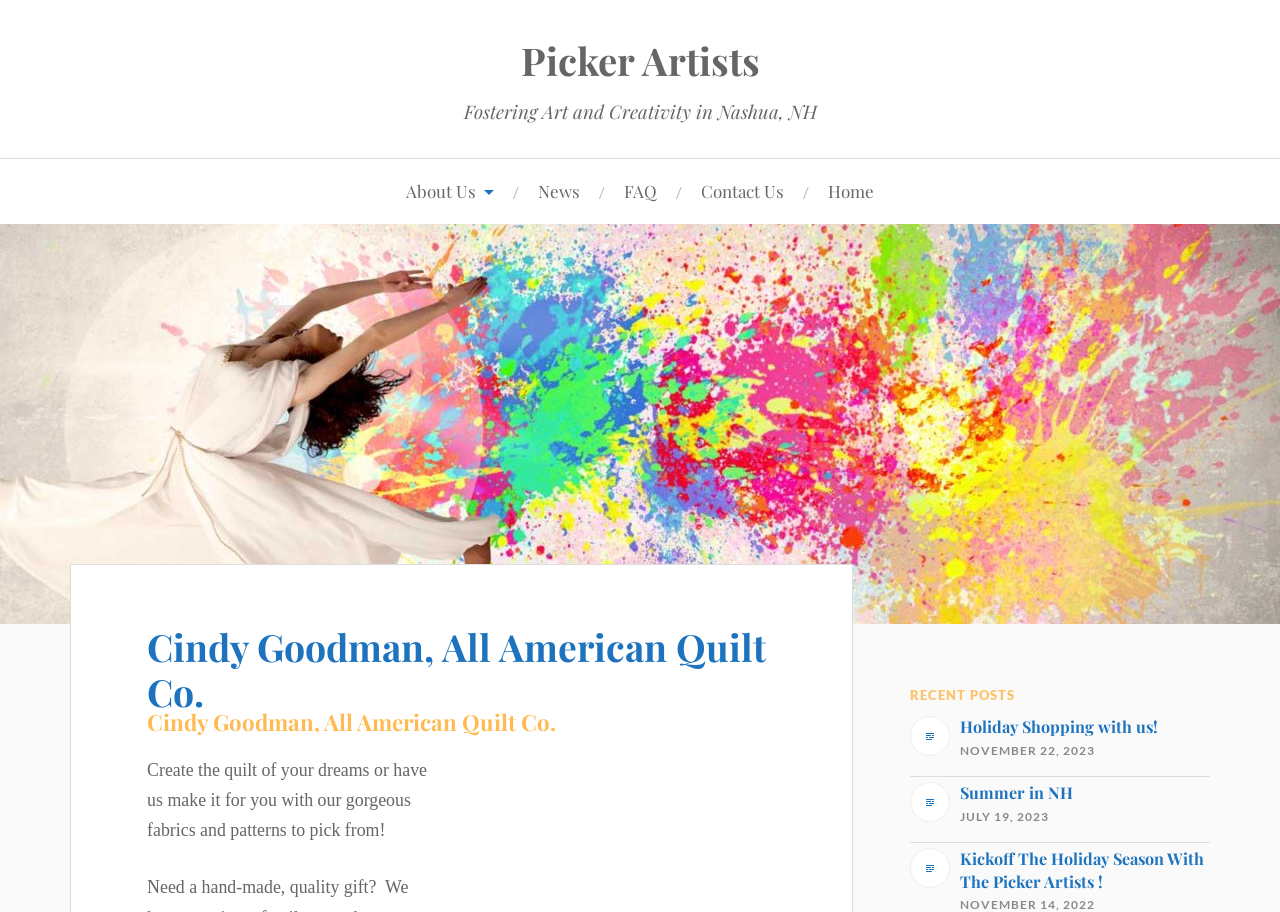Please identify the bounding box coordinates of the clickable area that will allow you to execute the instruction: "Contact the quilt company".

[0.548, 0.175, 0.612, 0.246]